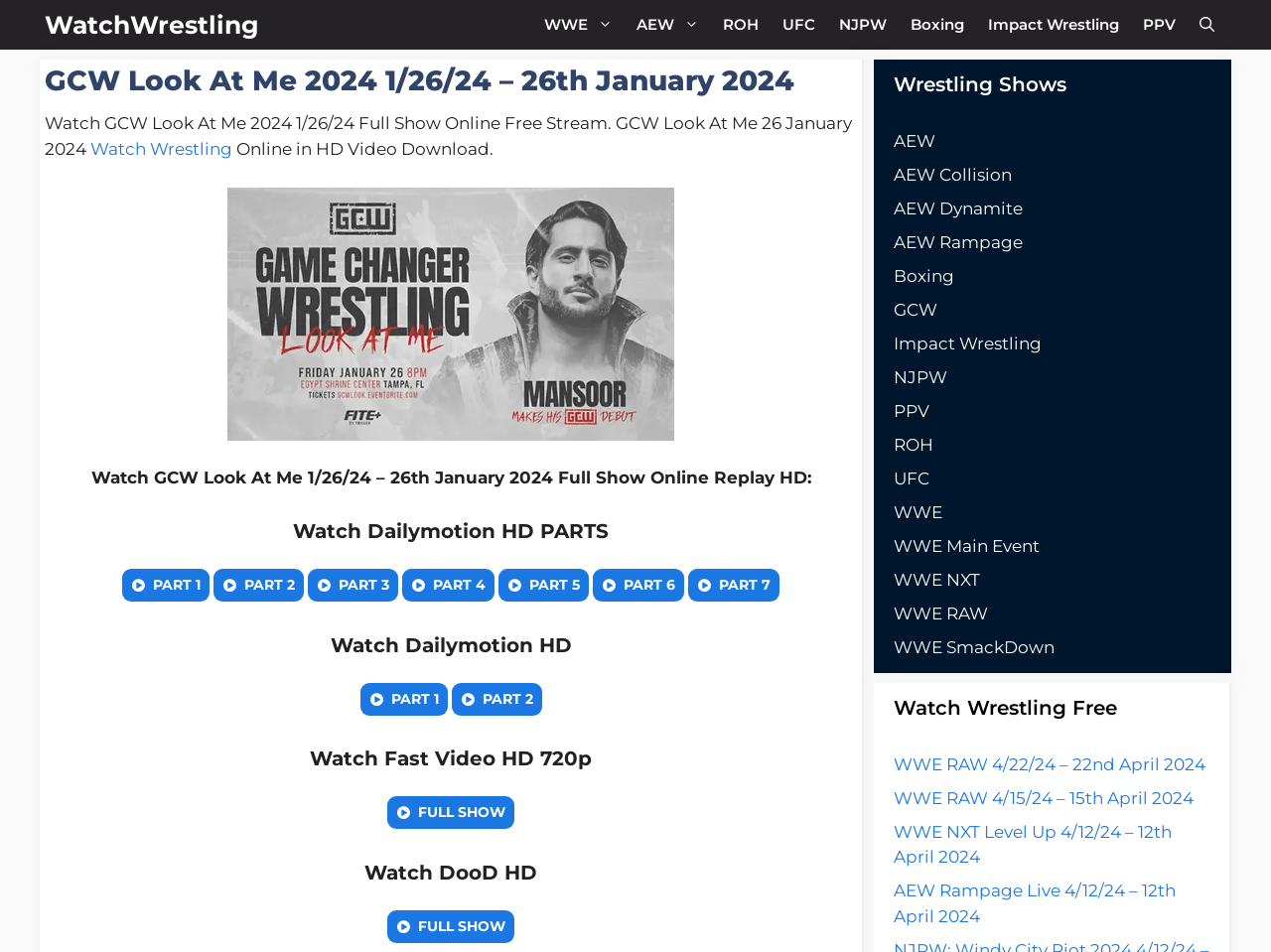Please identify the coordinates of the bounding box that should be clicked to fulfill this instruction: "Search for something".

[0.934, 0.0, 0.965, 0.052]